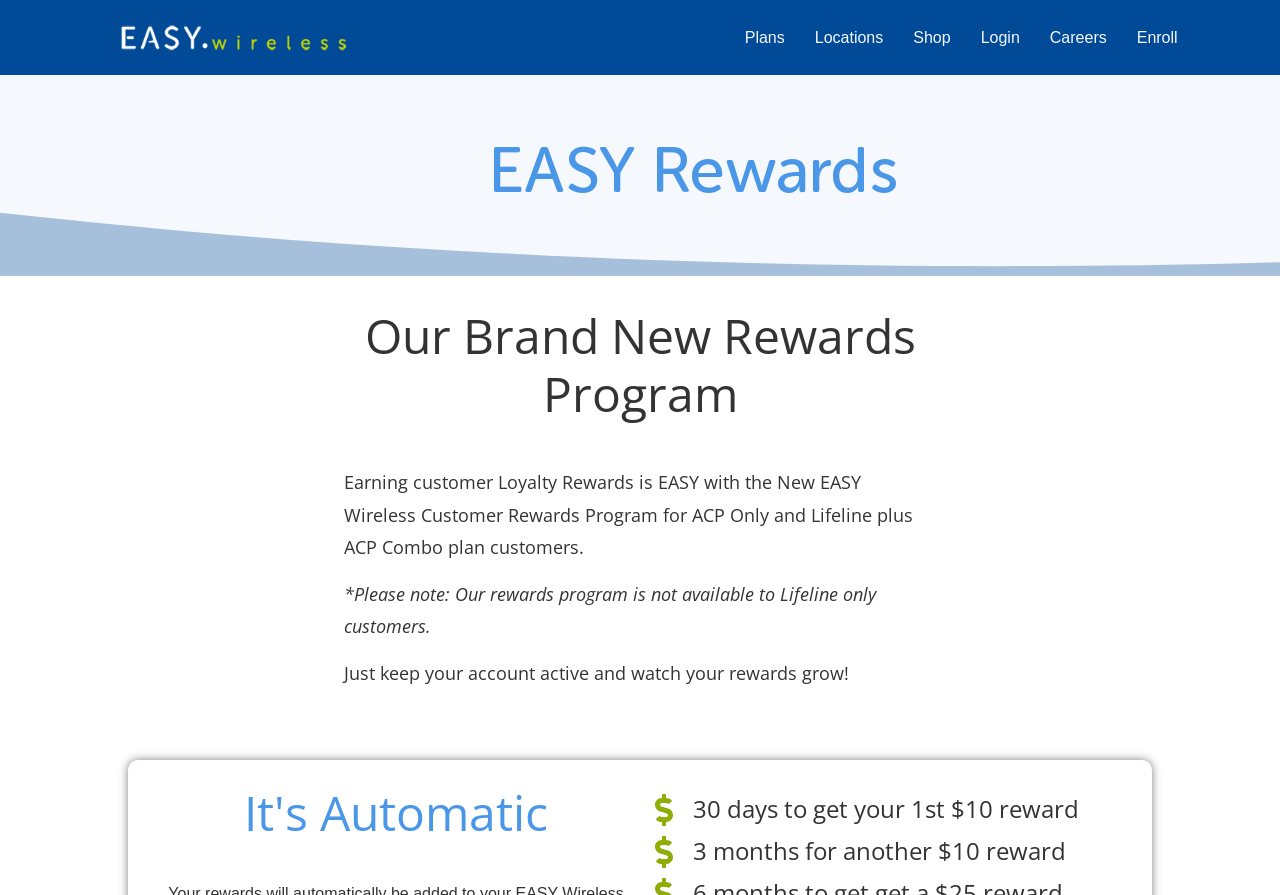Please examine the image and answer the question with a detailed explanation:
What is the name of the rewards program?

I found the answer by looking at the static text element that says 'Earning customer Loyalty Rewards is EASY with the New EASY Wireless Customer Rewards Program for ACP Only and Lifeline plus ACP Combo plan customers.' The name of the rewards program is mentioned in this text.